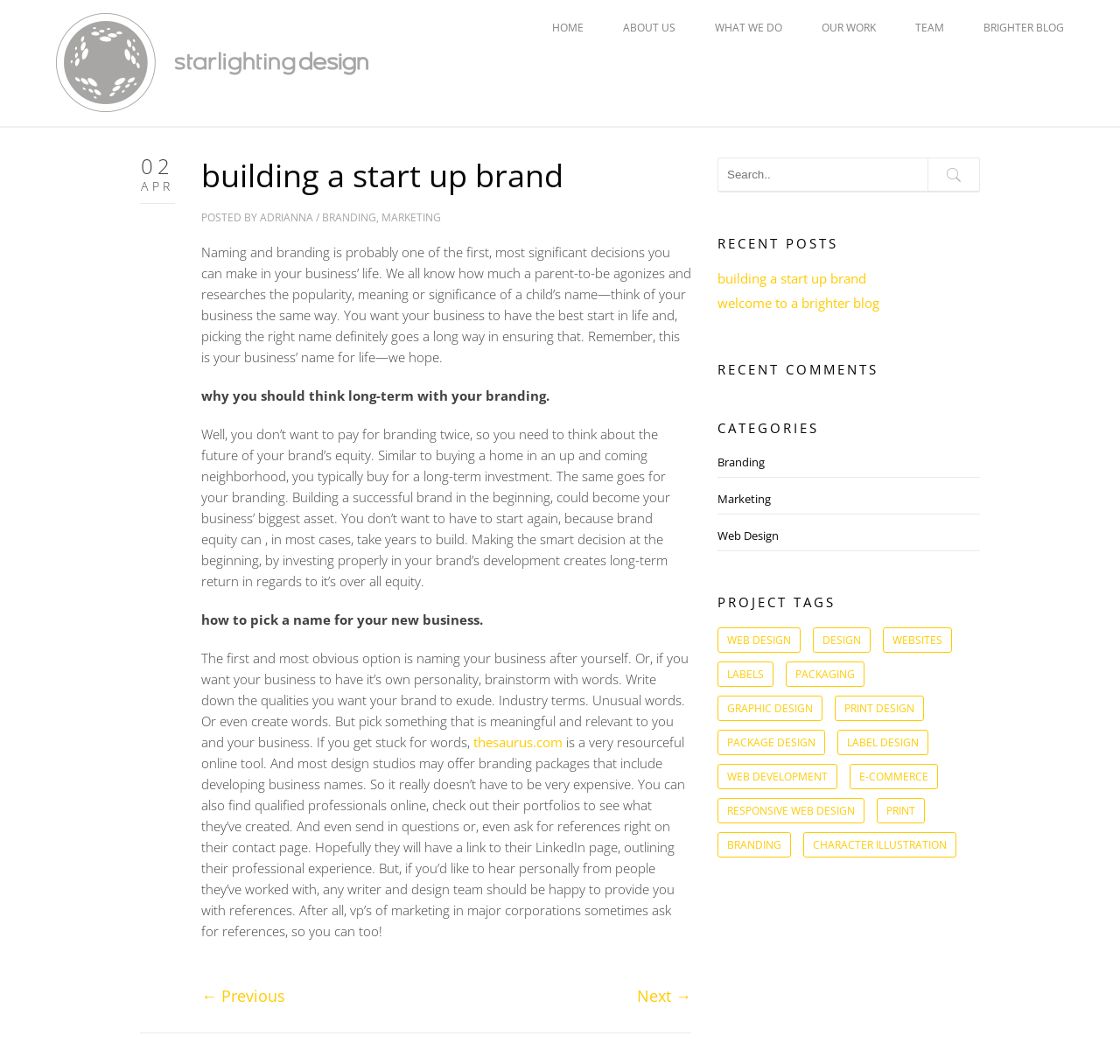Please mark the bounding box coordinates of the area that should be clicked to carry out the instruction: "Search for something".

[0.641, 0.148, 0.828, 0.181]